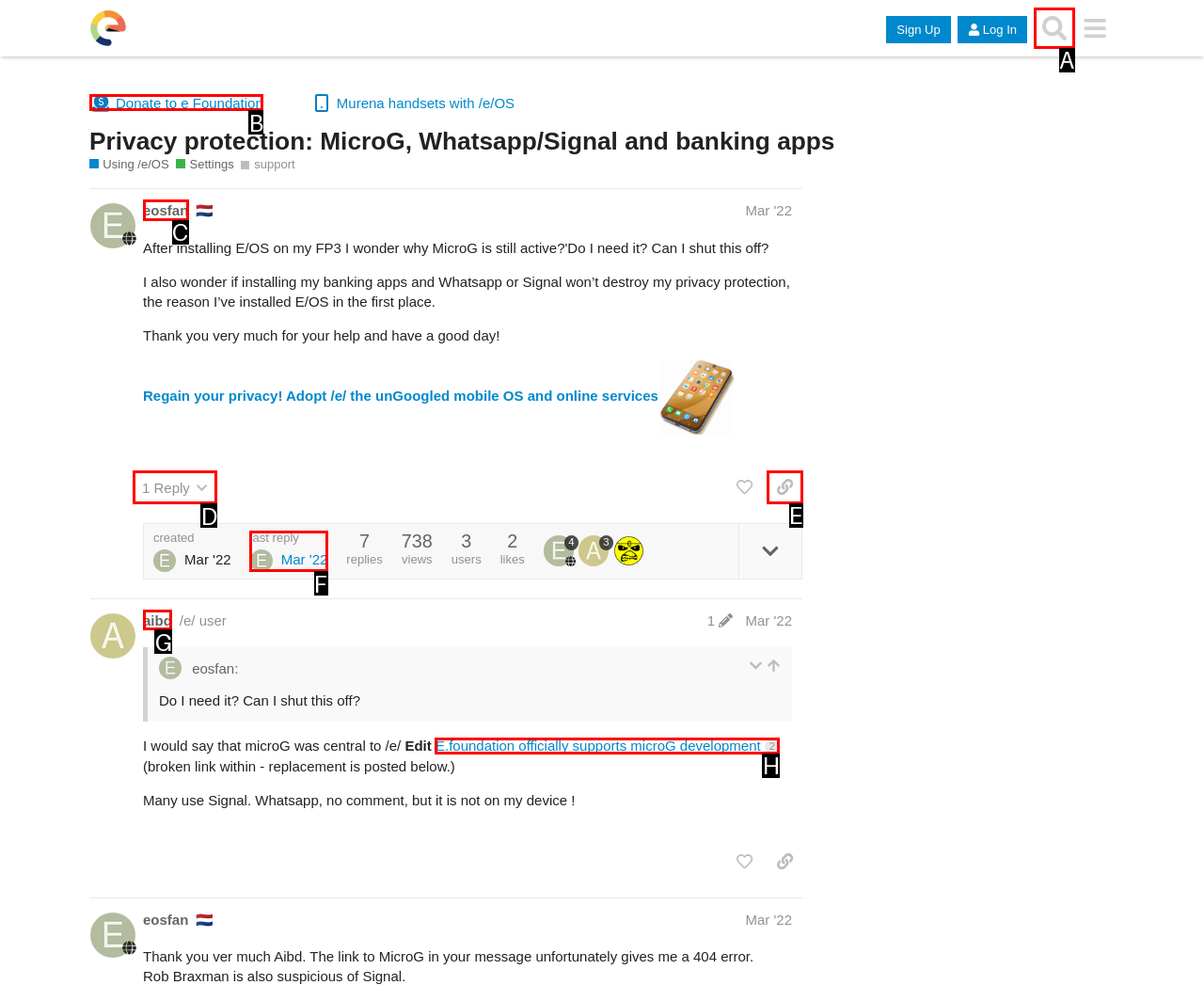From the given choices, determine which HTML element aligns with the description: Donate to e Foundation Respond with the letter of the appropriate option.

B